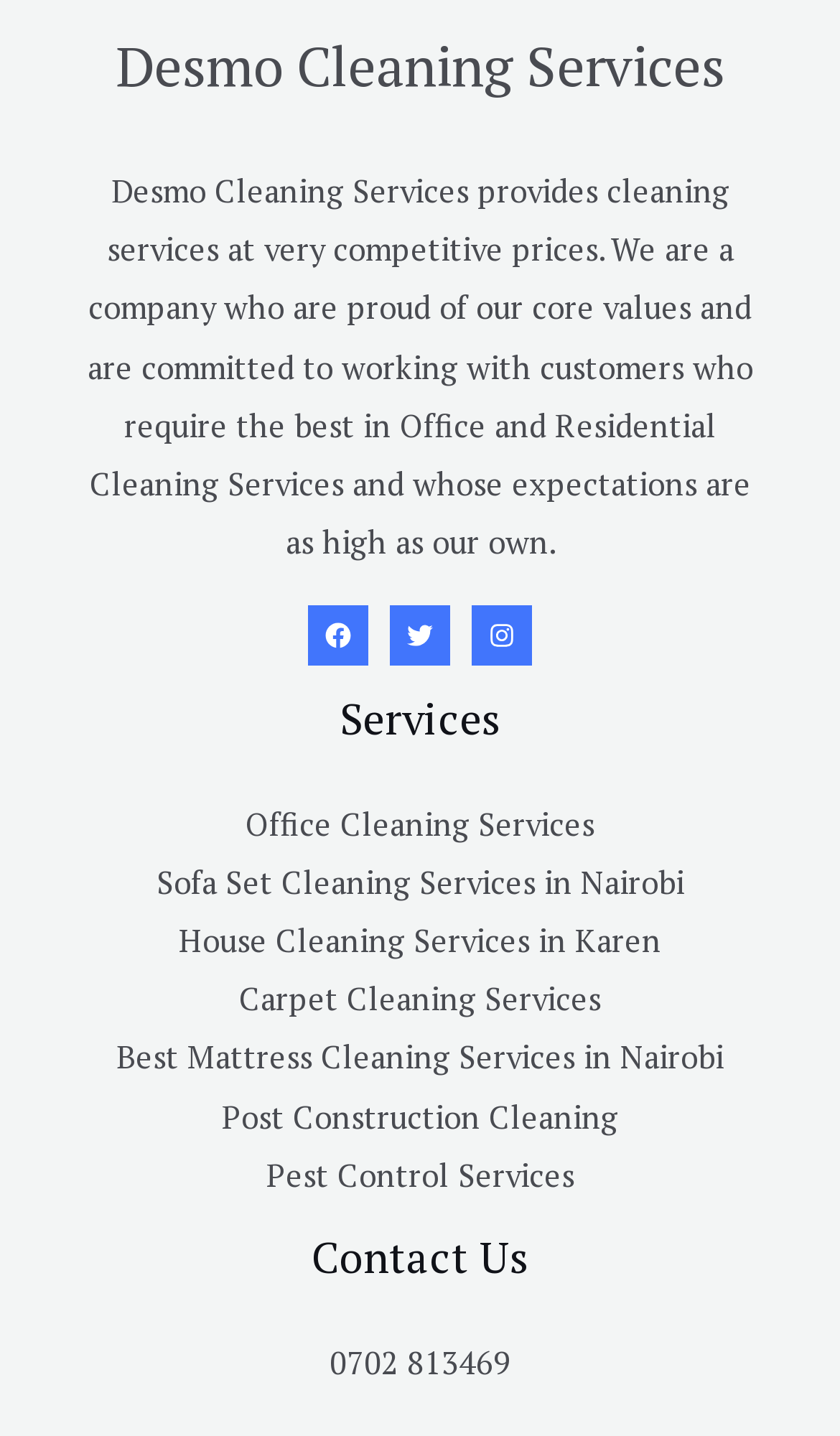Provide the bounding box coordinates of the HTML element this sentence describes: "JOIN US". The bounding box coordinates consist of four float numbers between 0 and 1, i.e., [left, top, right, bottom].

None